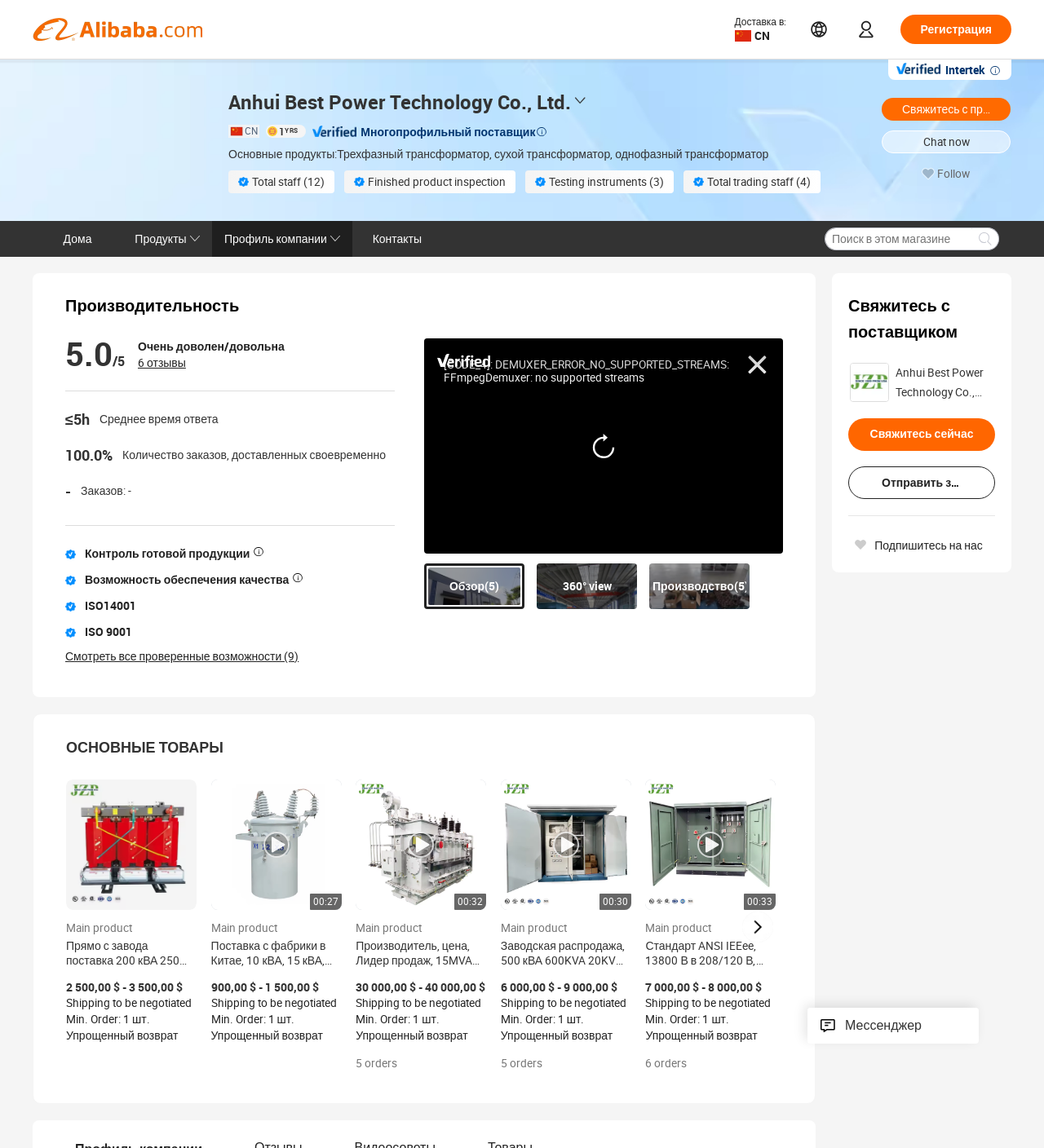What is the main product of the company?
Refer to the screenshot and deliver a thorough answer to the question presented.

The main product of the company is obtained from the StaticText element with bounding box coordinates [0.323, 0.129, 0.736, 0.14] which contains the text 'Трехфазный трансформатор, сухой трансформатор, однофазный трансформатор'.